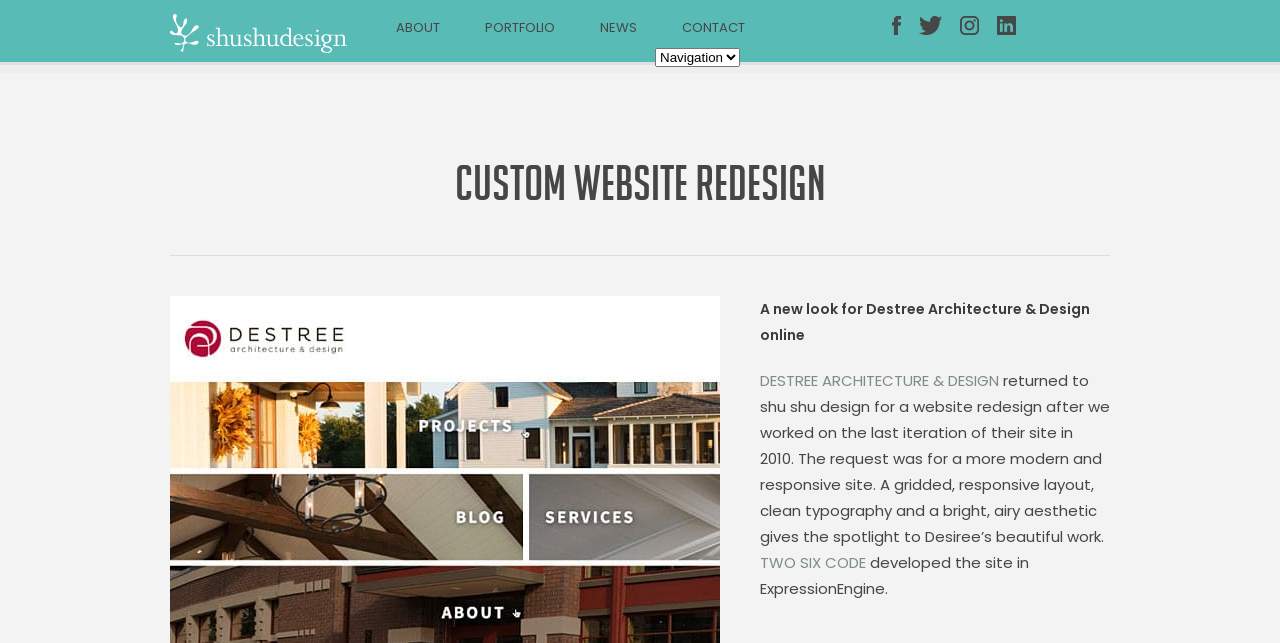Extract the heading text from the webpage.

CUSTOM WEBSITE REDESIGN